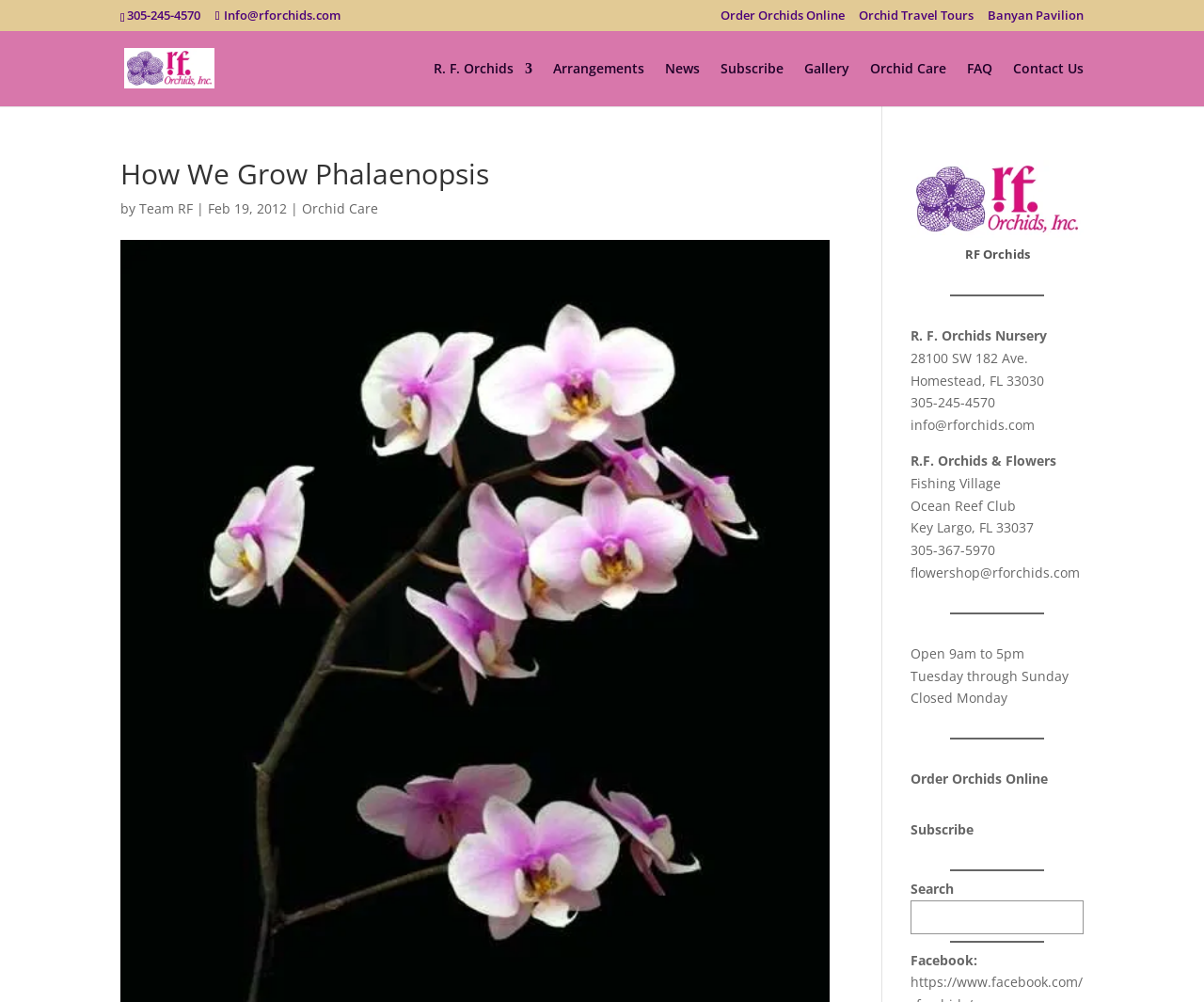Describe every aspect of the webpage comprehensively.

The webpage is about R. F. Orchids, a nursery that grows and sells Phalaenopsis orchids. At the top of the page, there is a header section with the nursery's logo, contact information, and links to various sections of the website, including "Order Orchids Online", "Orchid Travel Tours", and "Banyan Pavilion".

Below the header, there is a main content section that starts with a heading "How We Grow Phalaenopsis" followed by a brief introduction to the topic. The introduction is accompanied by a figure with an image of an orchid and a caption "RF Orchids".

The main content section is divided into several subsections, each with its own heading and text. The first subsection is about the nursery's location and contact information, including its address, phone number, and email. The second subsection is about the nursery's business hours, stating that it is open from 9am to 5pm, Tuesday through Sunday, and closed on Mondays.

The page also features several links to other sections of the website, including "Orchid Care", "News", "Subscribe", "Gallery", and "FAQ". There is also a search bar at the bottom of the page, allowing users to search for specific content on the website.

Throughout the page, there are several images of orchids, as well as icons and graphics that add visual interest to the content. The overall layout of the page is clean and easy to navigate, with clear headings and concise text that makes it easy to find the information you need.